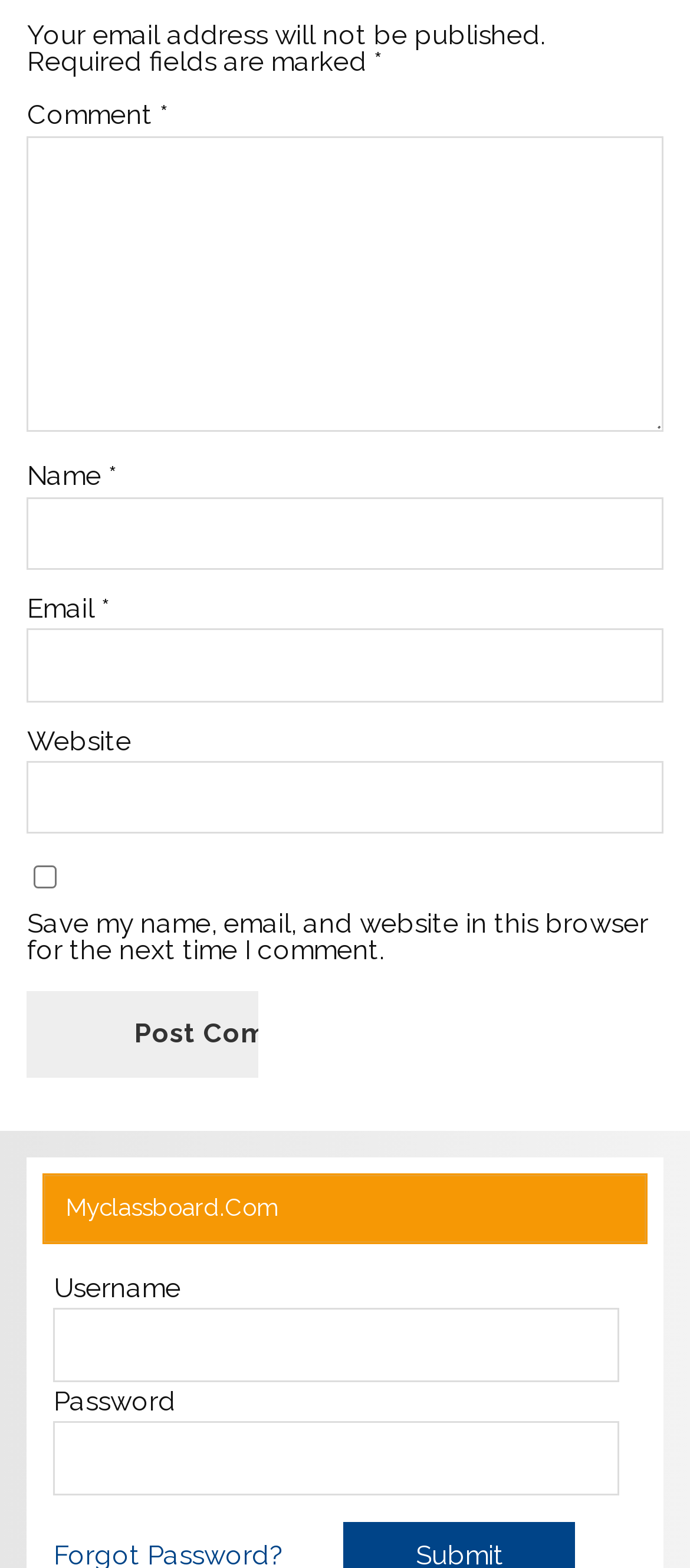Answer in one word or a short phrase: 
What is the label of the first text field in the comment section?

Comment